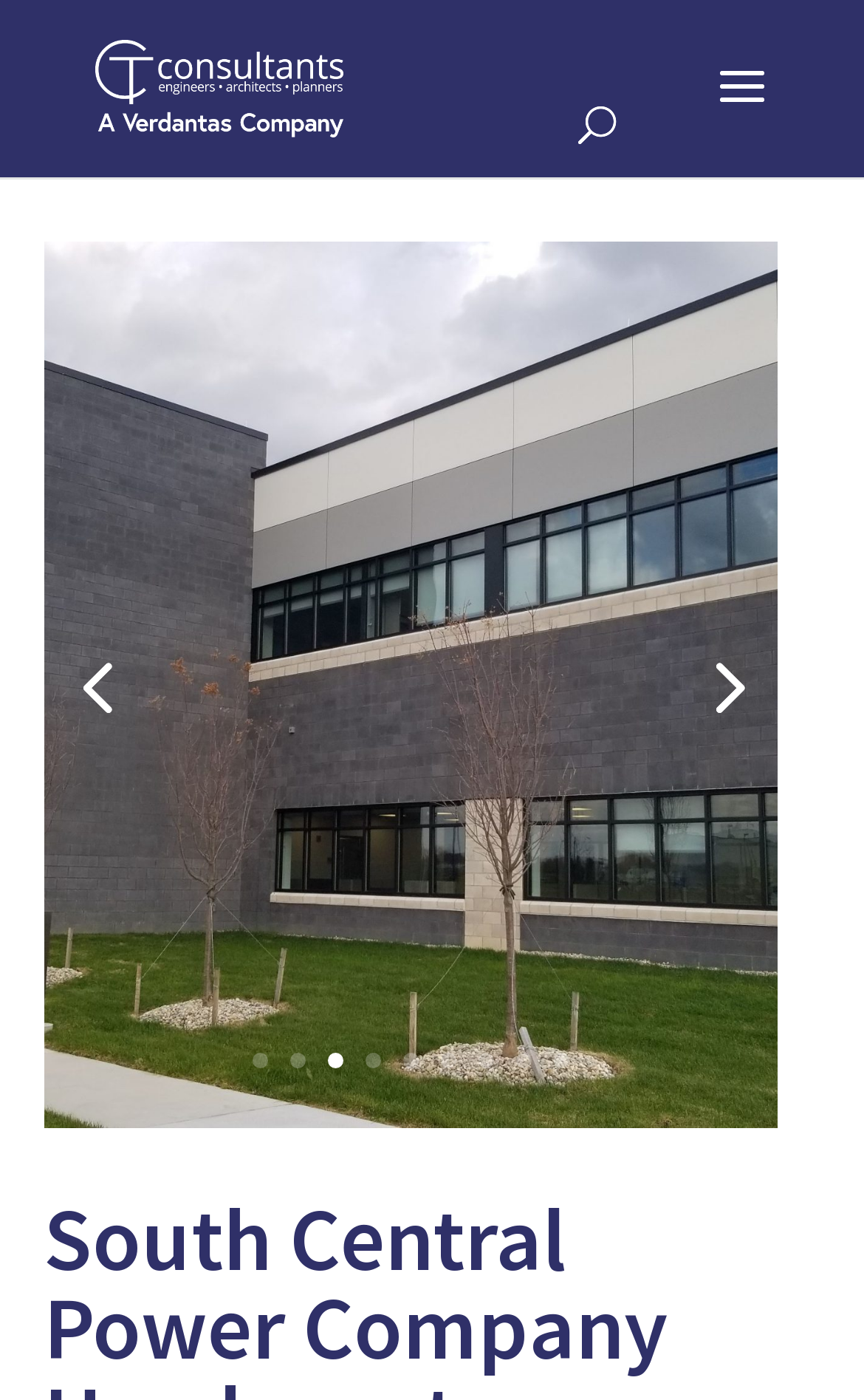Predict the bounding box of the UI element based on the description: "9". The coordinates should be four float numbers between 0 and 1, formatted as [left, top, right, bottom].

[0.64, 0.752, 0.658, 0.763]